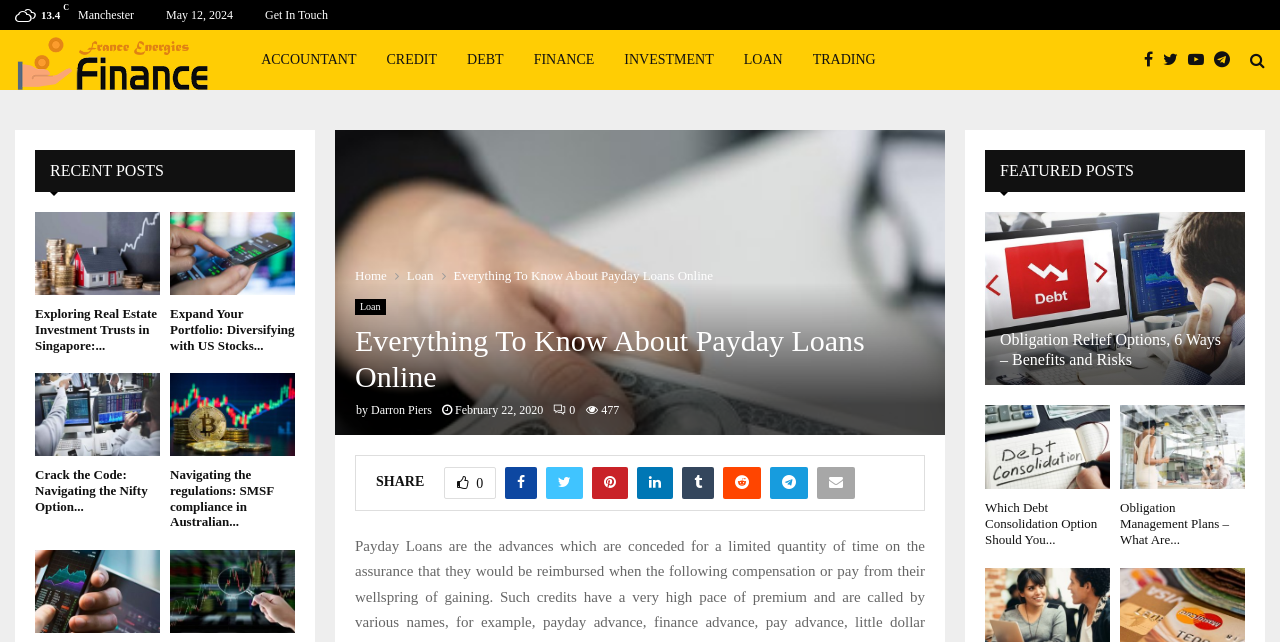Specify the bounding box coordinates of the element's area that should be clicked to execute the given instruction: "Click on 'Exploring Real Estate Investment Trusts in Singapore: A gateway to property markets'". The coordinates should be four float numbers between 0 and 1, i.e., [left, top, right, bottom].

[0.027, 0.33, 0.125, 0.46]